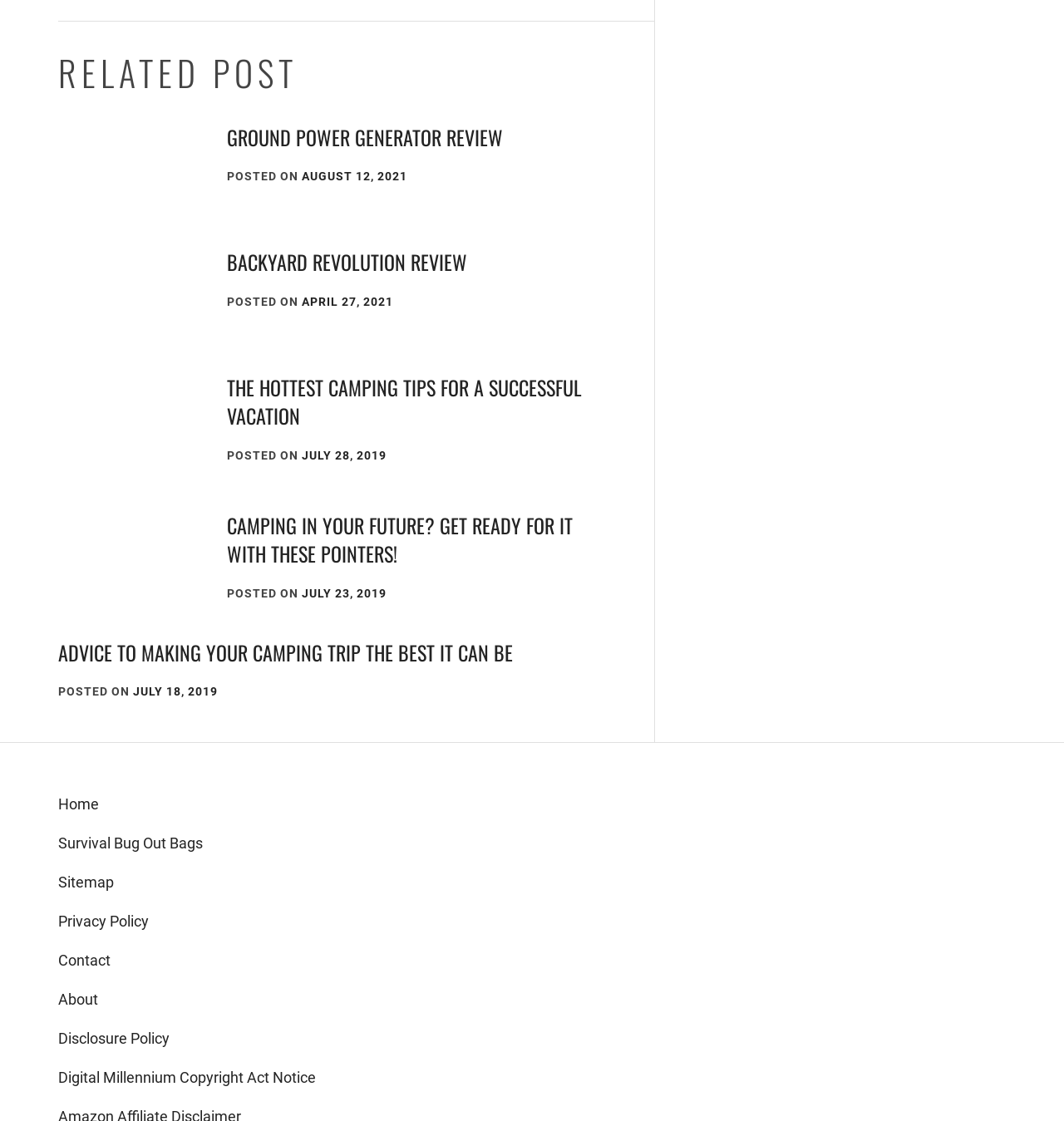Determine the bounding box coordinates of the clickable region to execute the instruction: "go to BACKYARD REVOLUTION REVIEW". The coordinates should be four float numbers between 0 and 1, denoted as [left, top, right, bottom].

[0.213, 0.221, 0.439, 0.247]